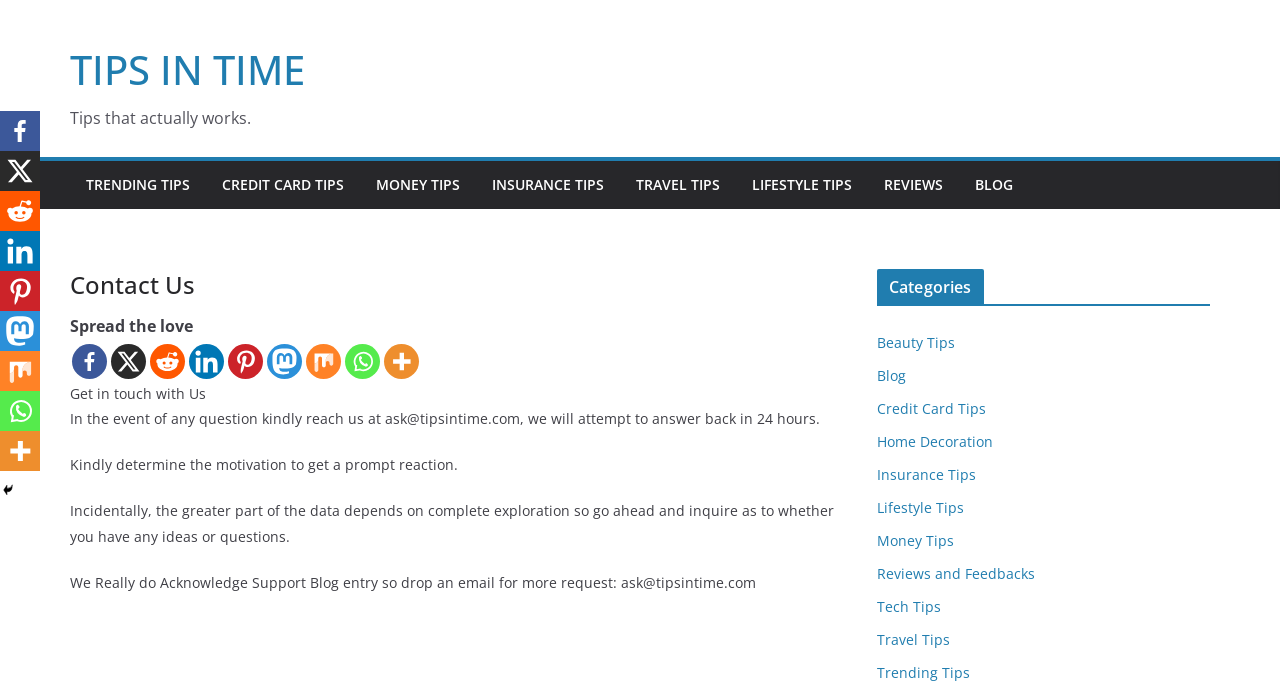Provide your answer in a single word or phrase: 
What is the tagline of the website?

Tips that actually works